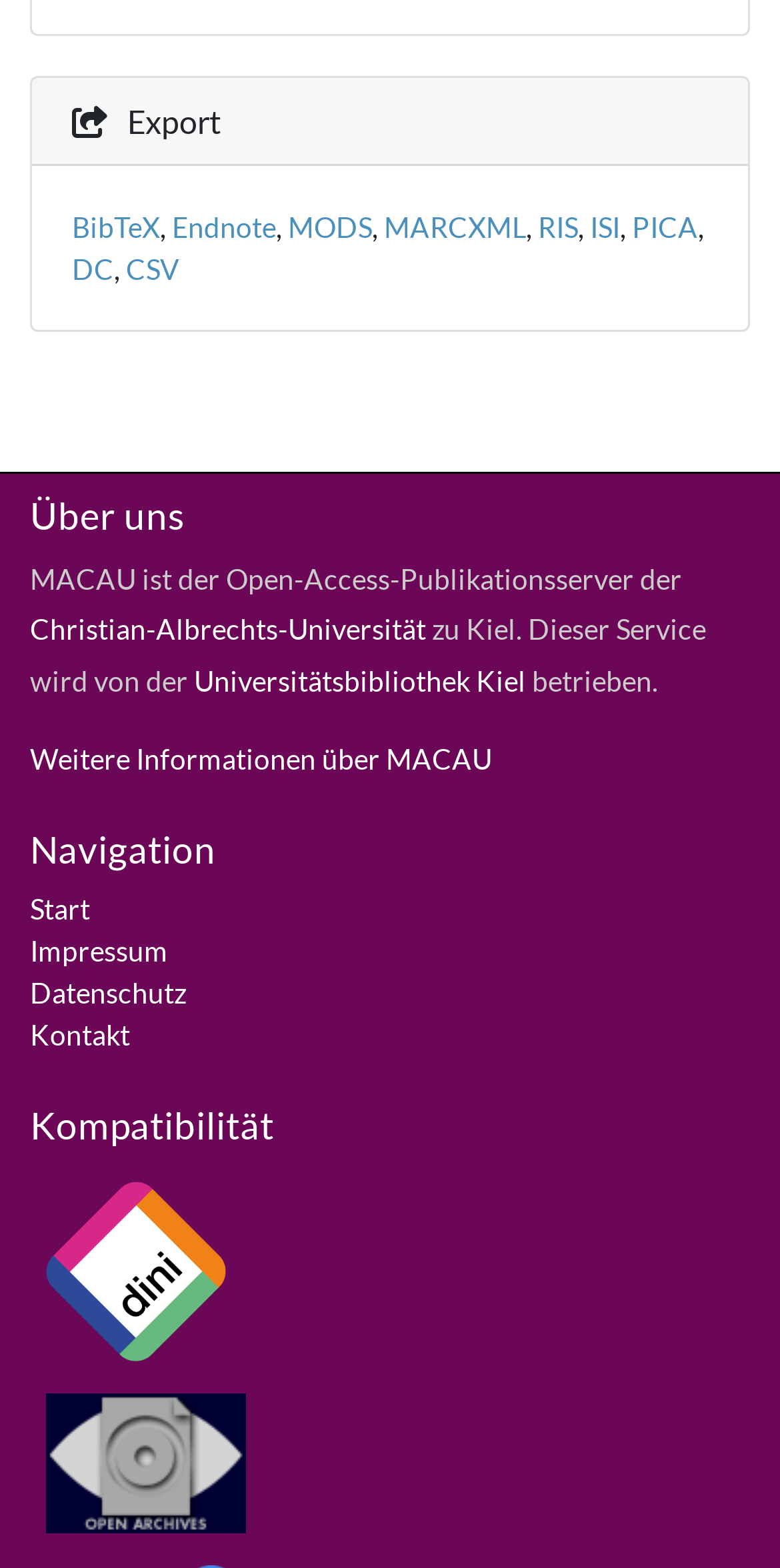How many images are there on this webpage?
Offer a detailed and exhaustive answer to the question.

I found two images on the webpage, one for 'Deutsche Initiative für Netzwerkinformation (DINI)' and one for 'Open Archives Initiative (OAI)'.